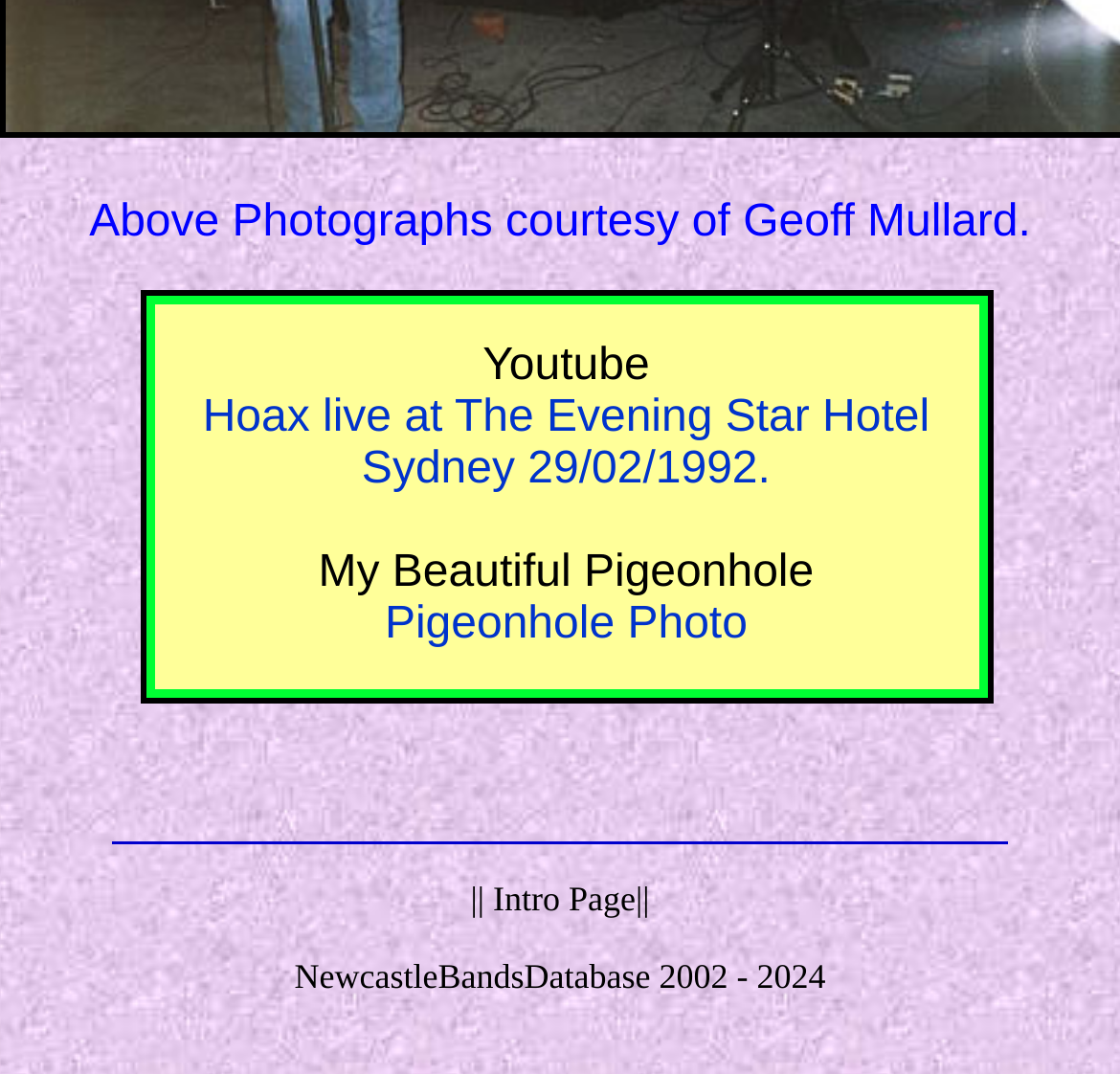Based on what you see in the screenshot, provide a thorough answer to this question: What is the year range of the NewcastleBandsDatabase?

The static text elements at the bottom of the page read 'NewcastleBandsDatabase 2002 -' and '2024'. Therefore, the year range of the NewcastleBandsDatabase is 2002-2024.